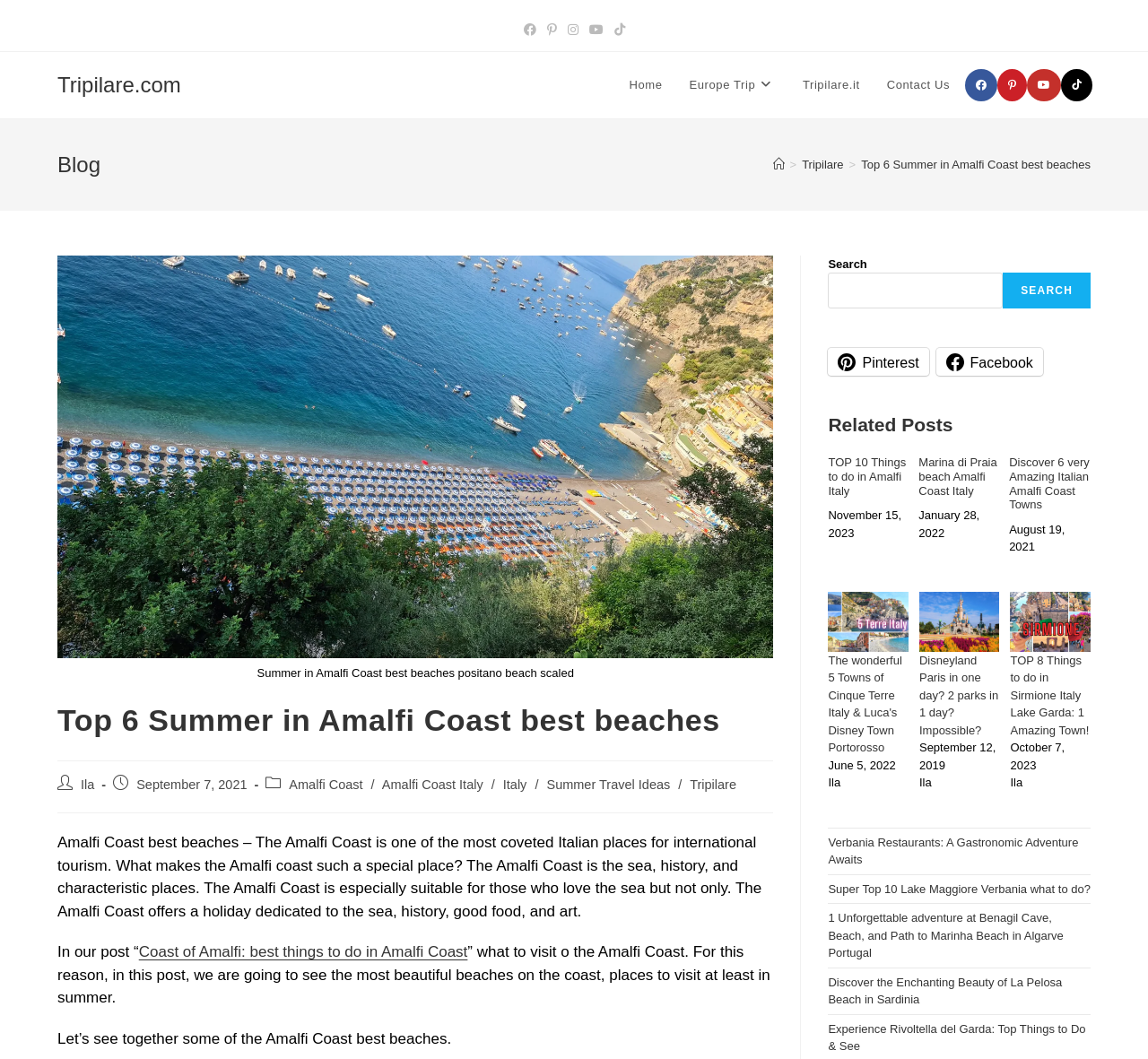Kindly determine the bounding box coordinates of the area that needs to be clicked to fulfill this instruction: "Read related post about TOP 10 Things to do in Amalfi Italy".

[0.721, 0.431, 0.792, 0.47]